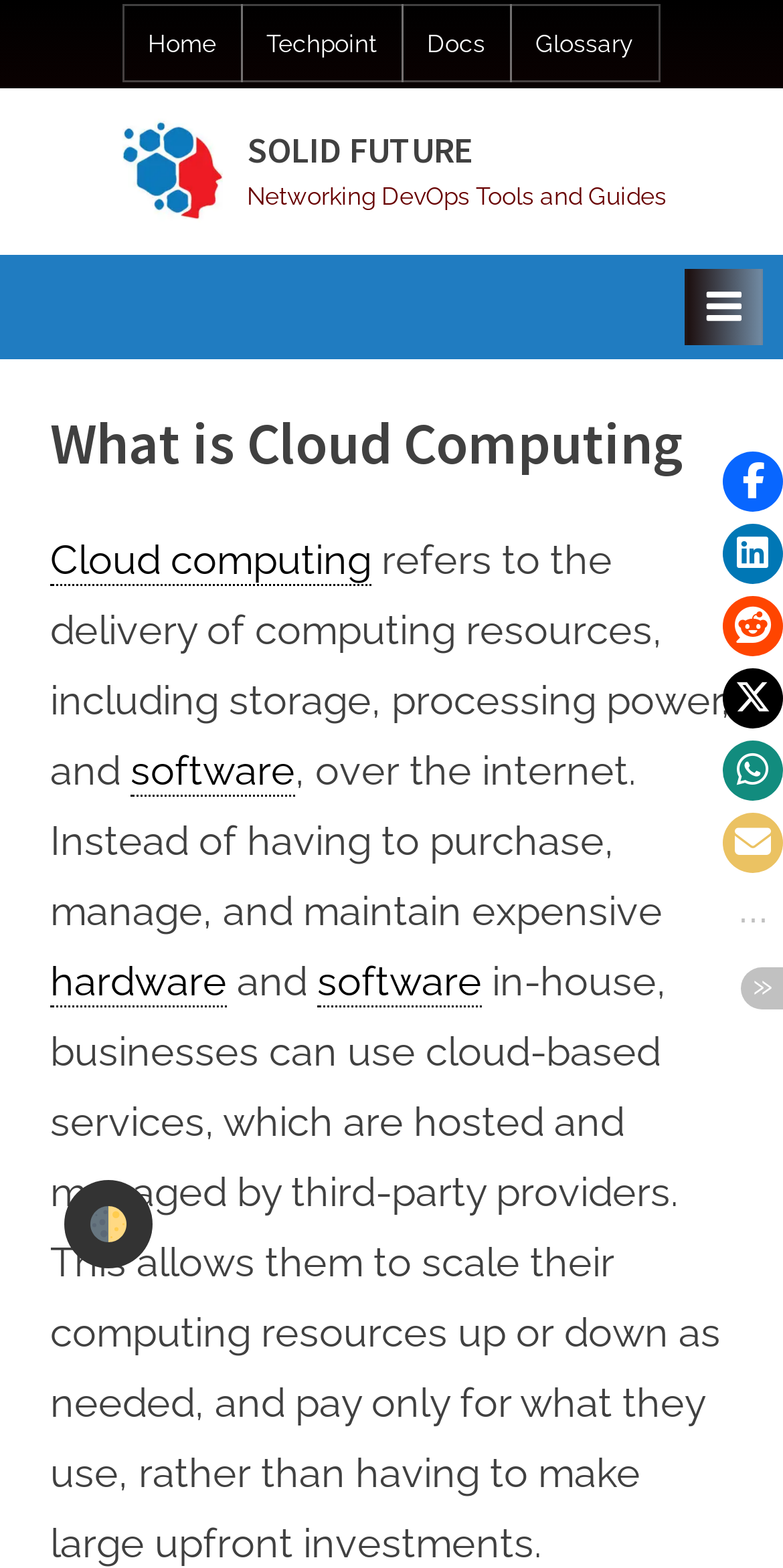Utilize the details in the image to give a detailed response to the question: How many top menu items are there?

I counted the number of links under the 'Top Menu' navigation element, which are 'Home', 'Techpoint', 'Docs', and 'Glossary', so there are 4 top menu items.